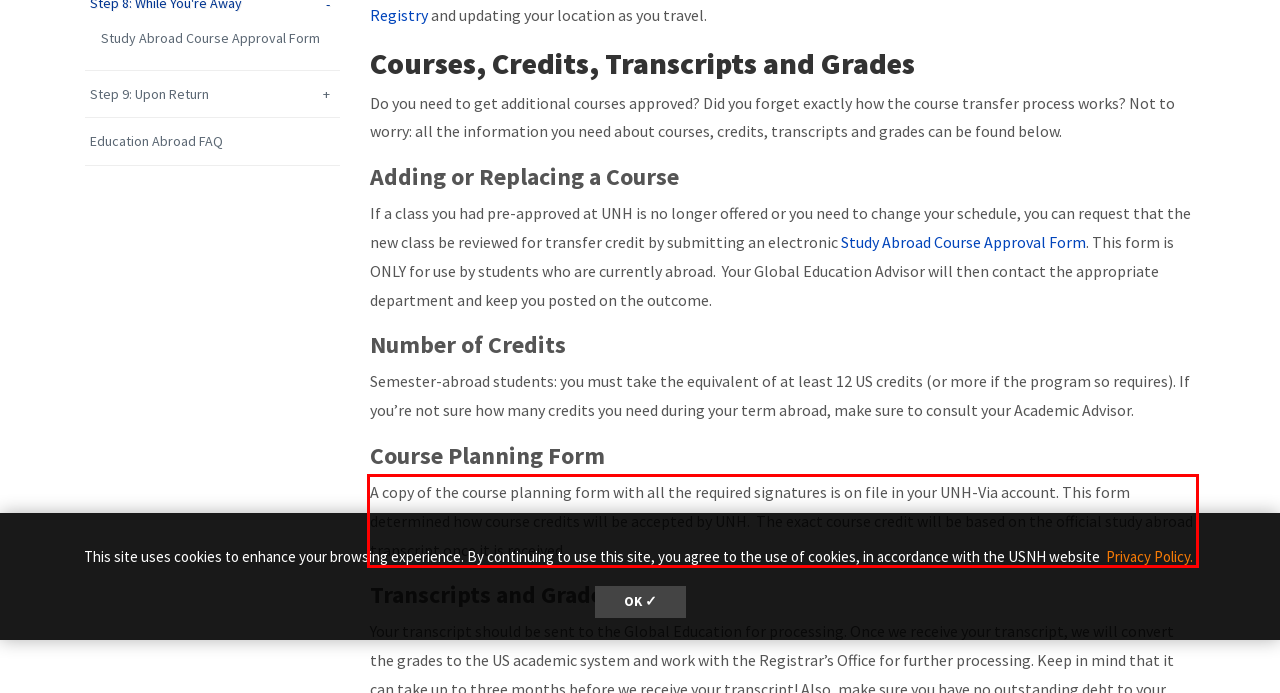Within the screenshot of the webpage, locate the red bounding box and use OCR to identify and provide the text content inside it.

A copy of the course planning form with all the required signatures is on file in your UNH-Via account. This form determined how course credits will be accepted by UNH. The exact course credit will be based on the official study abroad transcript once it is received.